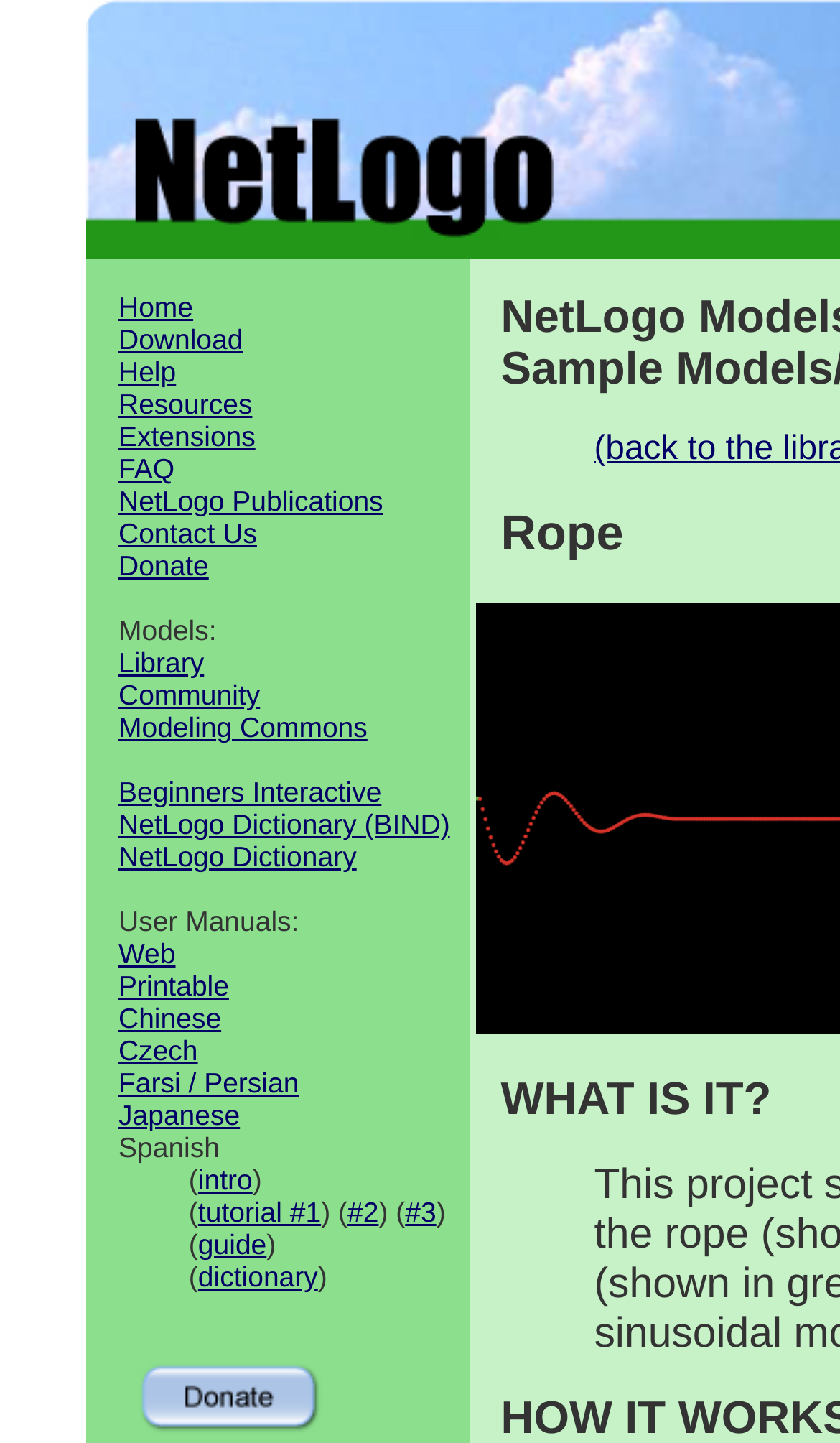What is the second language option for the user manual?
Based on the content of the image, thoroughly explain and answer the question.

I looked at the section labeled 'User Manuals:' and found the second link, which is 'Printable', indicating that it is the second language option for the user manual.